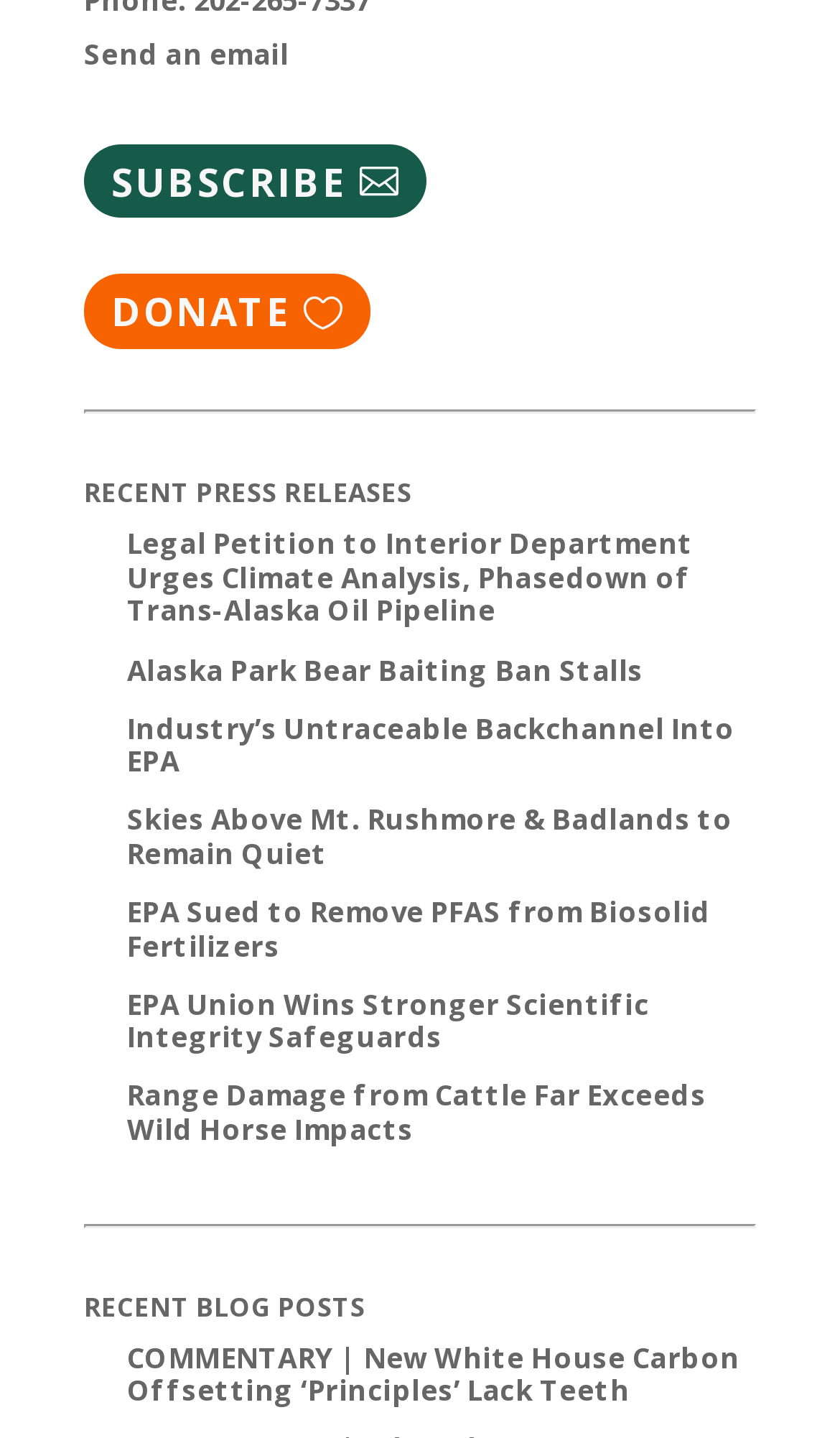Reply to the question with a single word or phrase:
What is the topic of the second blog post?

FCC compliance with NEPA rules